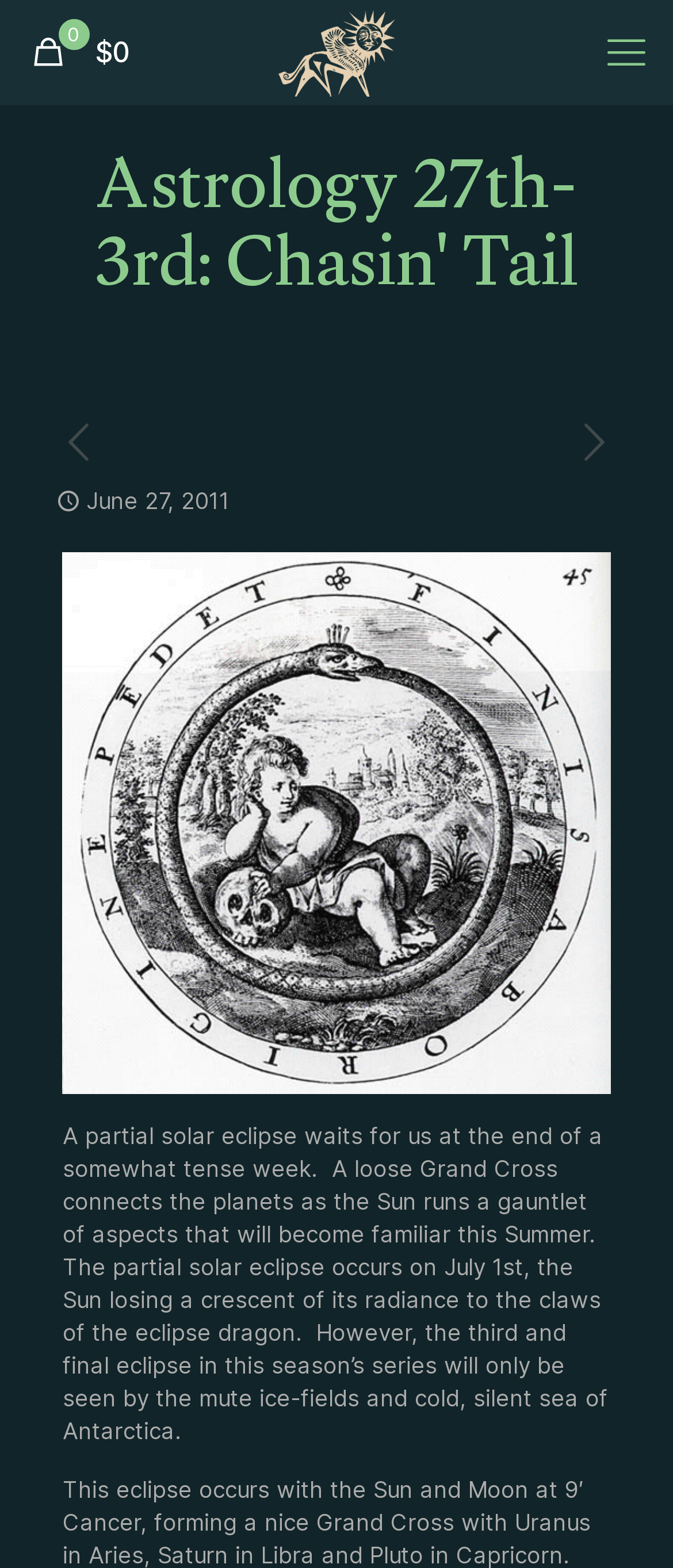What is the shape of the Sun during the partial solar eclipse?
Answer the question with as much detail as possible.

The shape of the Sun during the partial solar eclipse can be inferred from the text content of the webpage, which states 'the Sun losing a crescent of its radiance to the claws of the eclipse dragon.' This implies that the Sun will appear as a crescent shape during the eclipse.